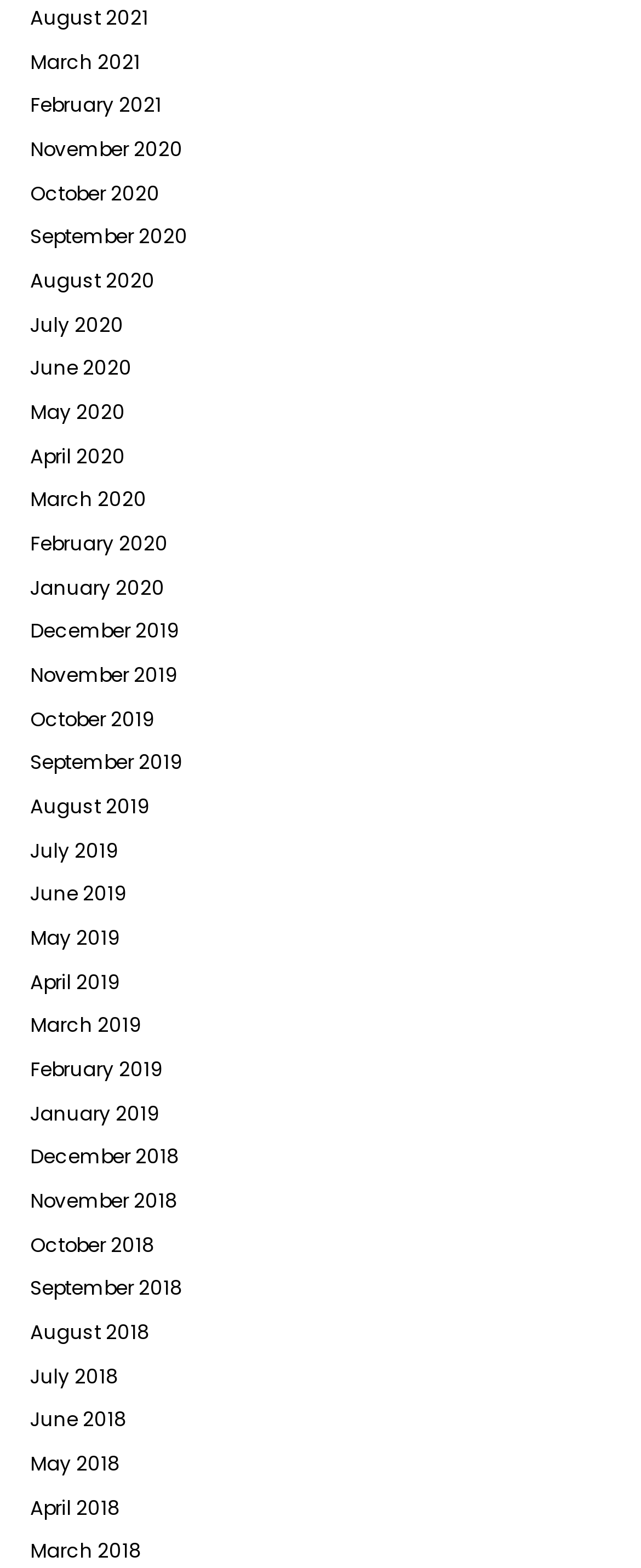Can you identify the bounding box coordinates of the clickable region needed to carry out this instruction: 'check February 2019'? The coordinates should be four float numbers within the range of 0 to 1, stated as [left, top, right, bottom].

[0.047, 0.674, 0.254, 0.691]